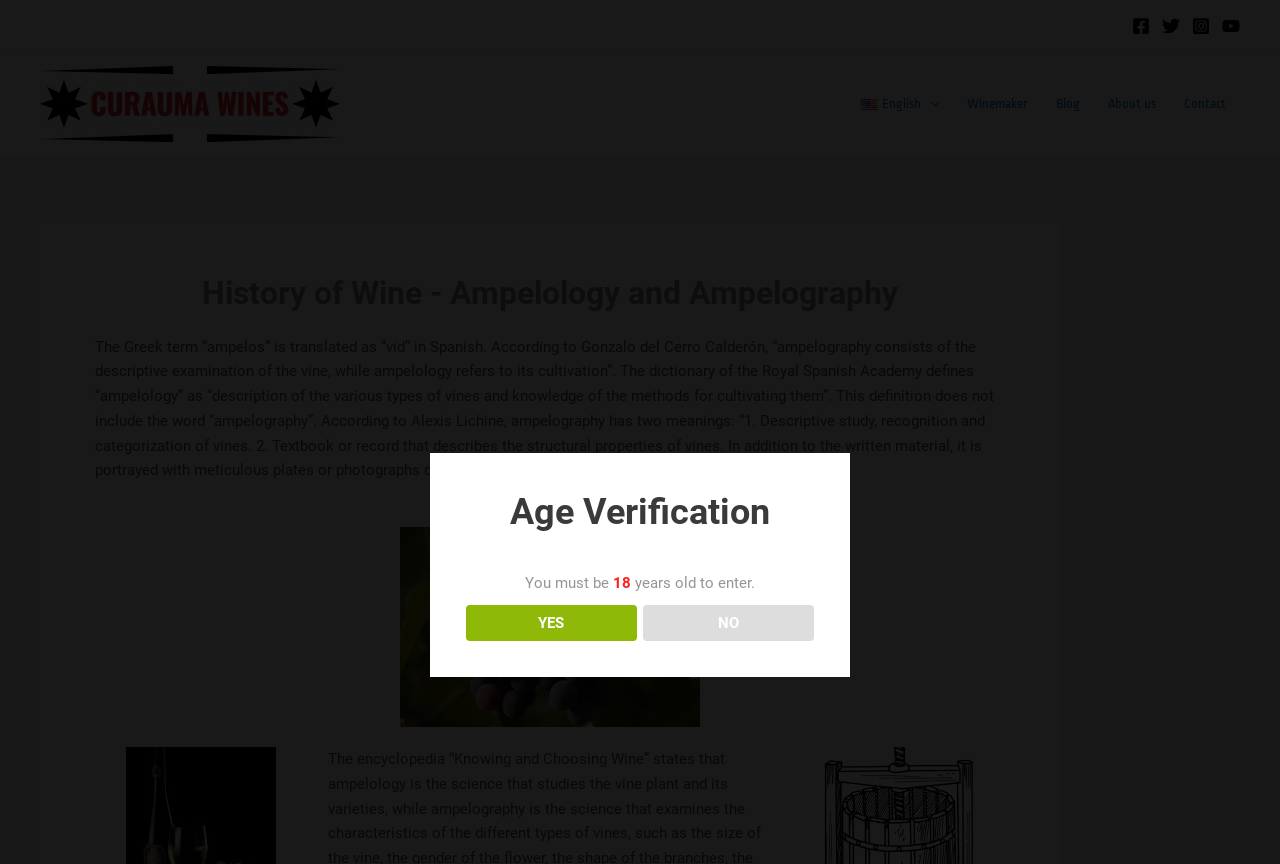Please specify the bounding box coordinates of the region to click in order to perform the following instruction: "Verify age by clicking YES".

[0.364, 0.7, 0.497, 0.742]